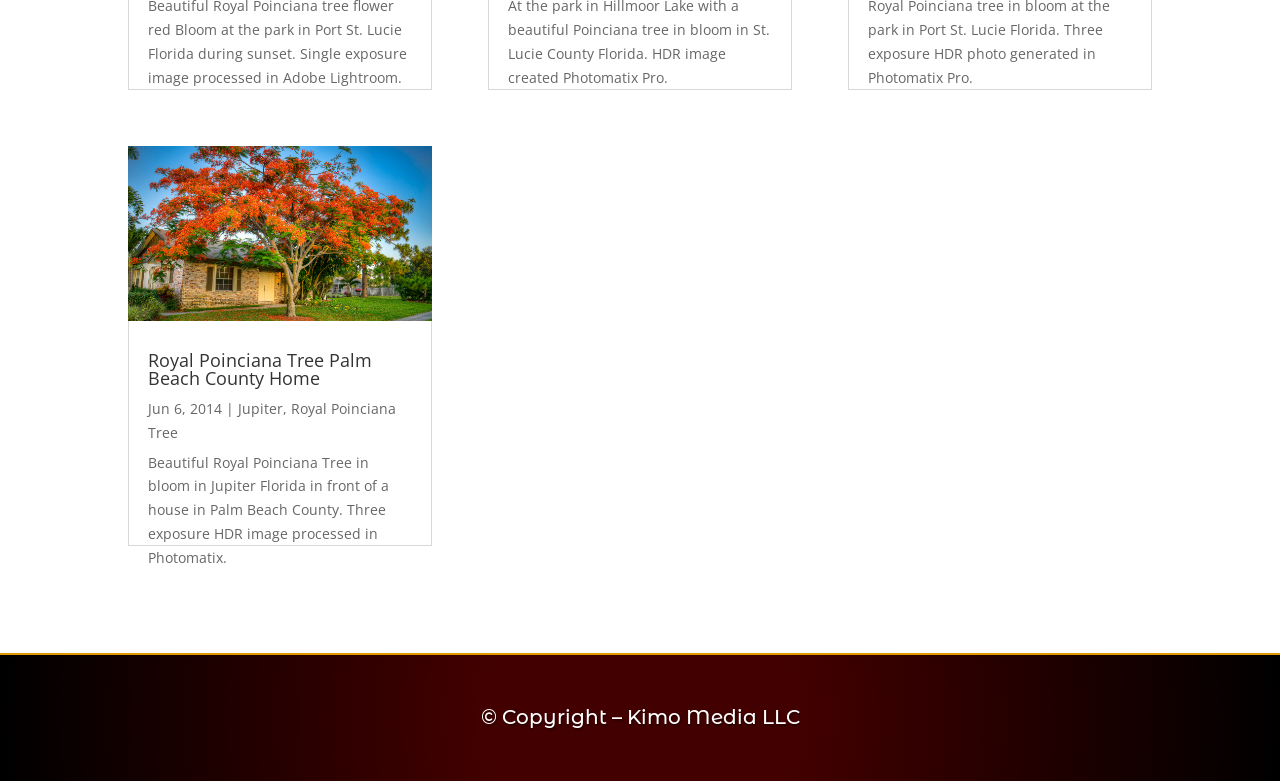Using the format (top-left x, top-left y, bottom-right x, bottom-right y), and given the element description, identify the bounding box coordinates within the screenshot: Jupiter

[0.186, 0.511, 0.221, 0.535]